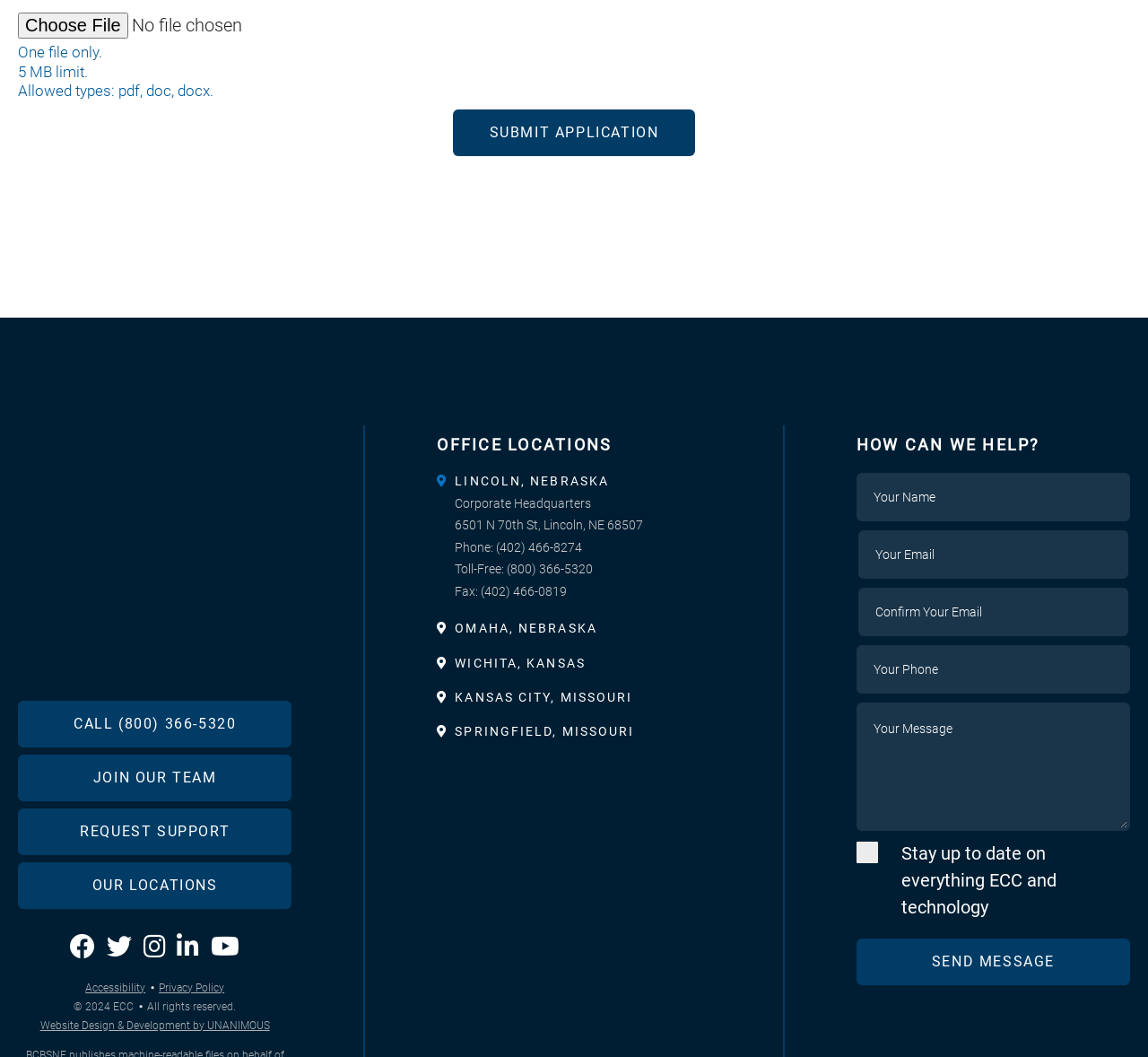Provide the bounding box coordinates of the HTML element this sentence describes: "Kansas City, Missouri". The bounding box coordinates consist of four float numbers between 0 and 1, i.e., [left, top, right, bottom].

[0.396, 0.652, 0.619, 0.667]